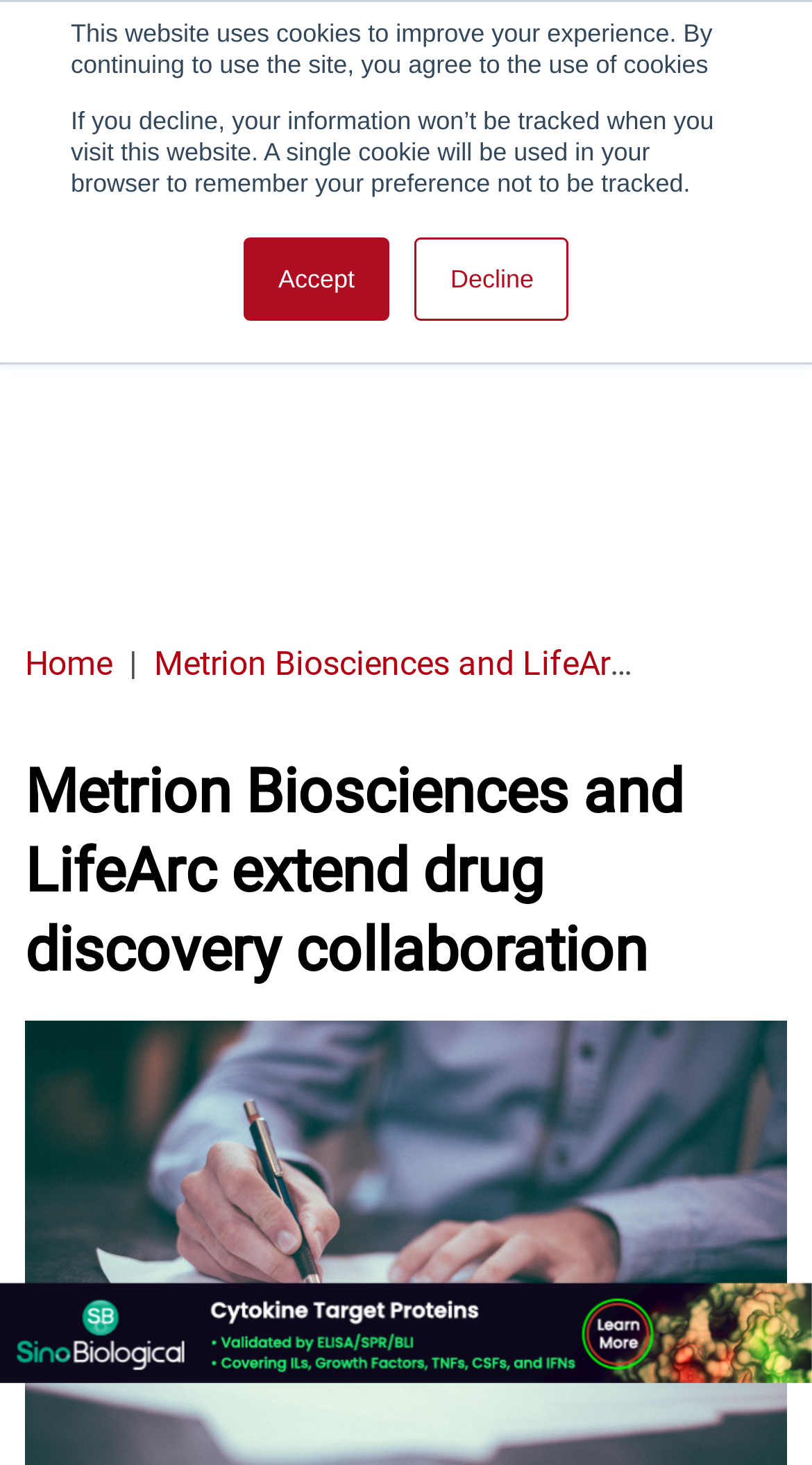Locate and extract the text of the main heading on the webpage.

Metrion Biosciences and LifeArc extend drug discovery collaboration